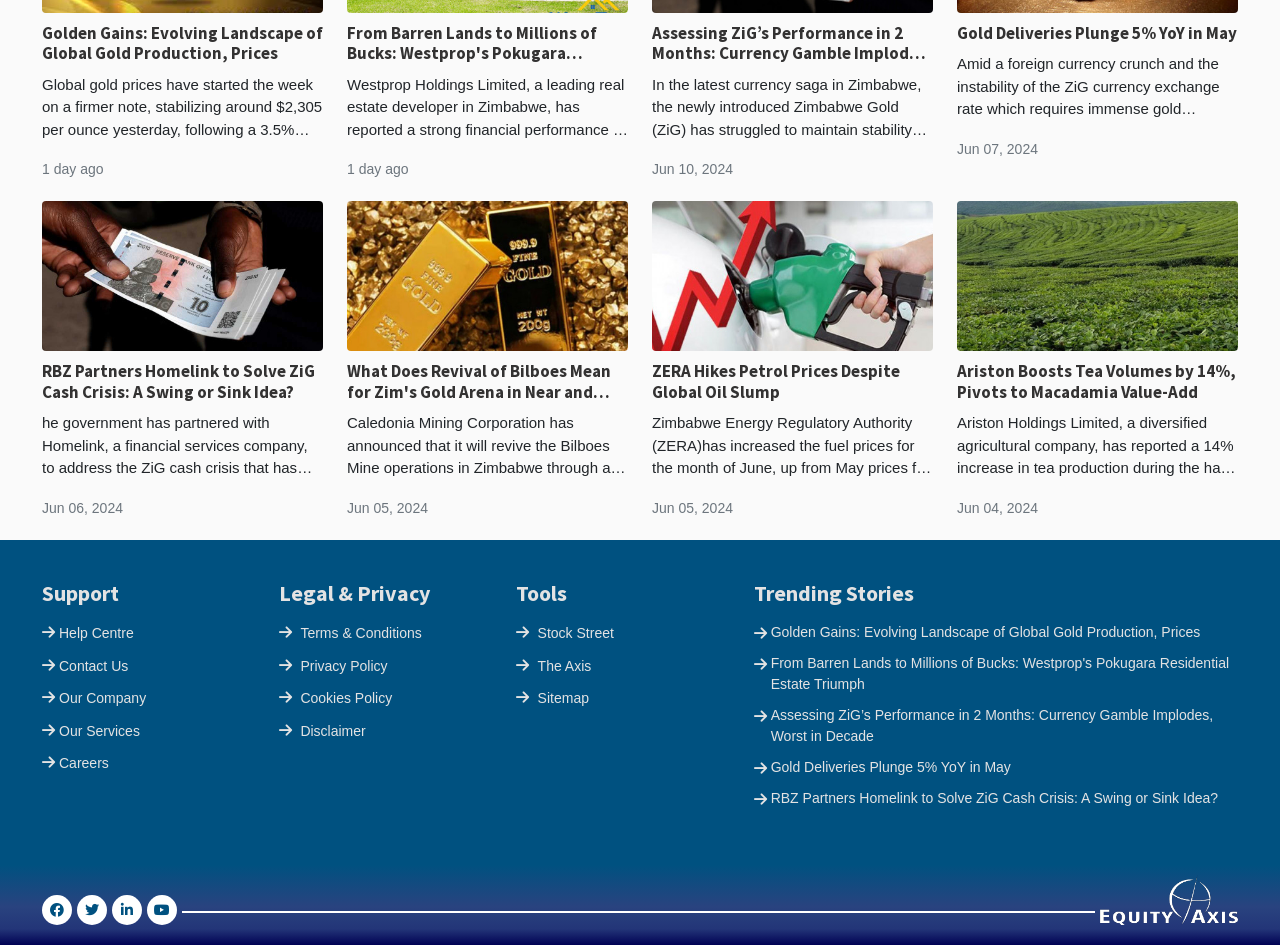How many trending stories are listed?
Provide a detailed and extensive answer to the question.

I found the number of trending stories by looking at the links under the 'Trending Stories' heading. There are 5 links listed, each corresponding to a trending story.